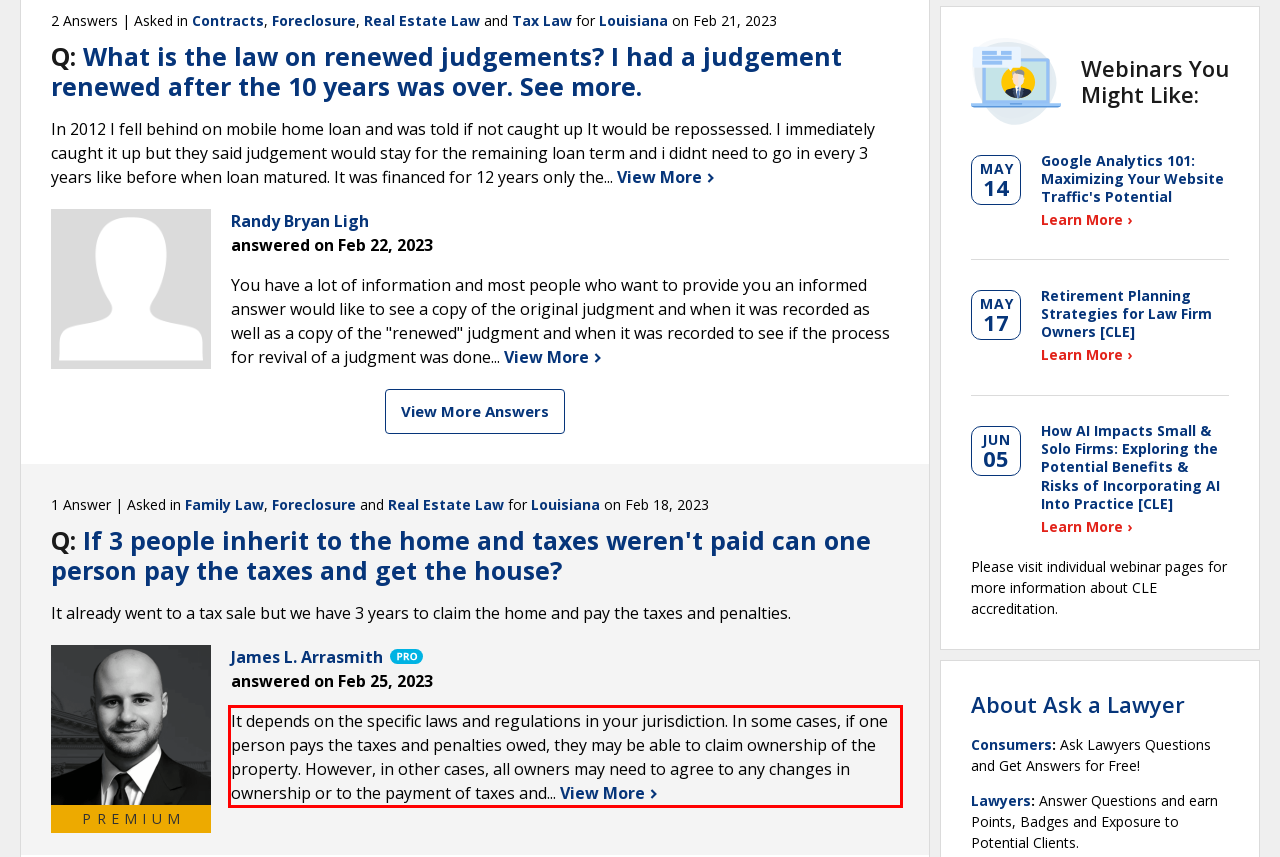Given a screenshot of a webpage containing a red bounding box, perform OCR on the text within this red bounding box and provide the text content.

It depends on the specific laws and regulations in your jurisdiction. In some cases, if one person pays the taxes and penalties owed, they may be able to claim ownership of the property. However, in other cases, all owners may need to agree to any changes in ownership or to the payment of taxes and... View More